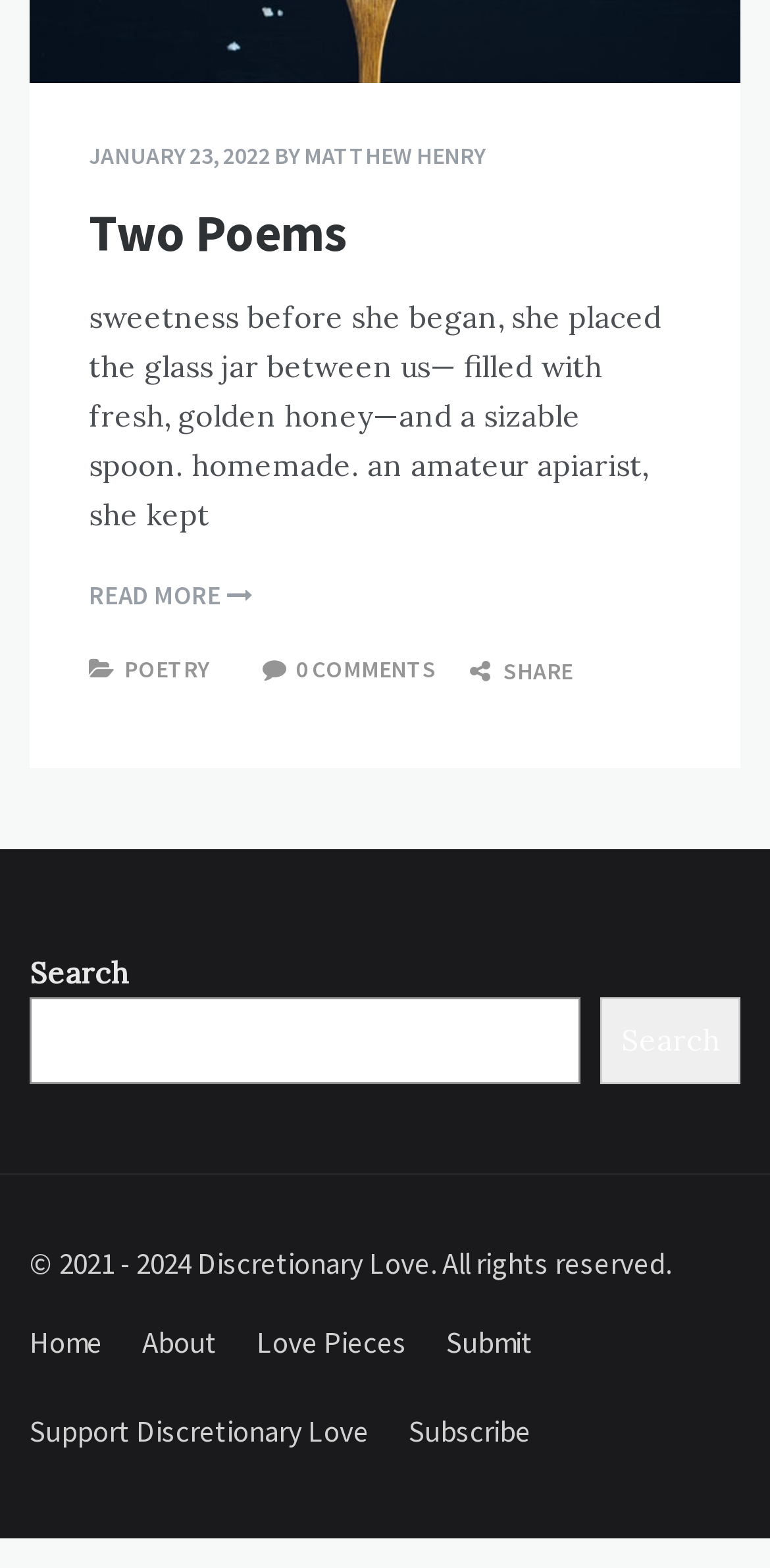Determine the bounding box coordinates for the UI element matching this description: "aria-label="Share on Twitter"".

None